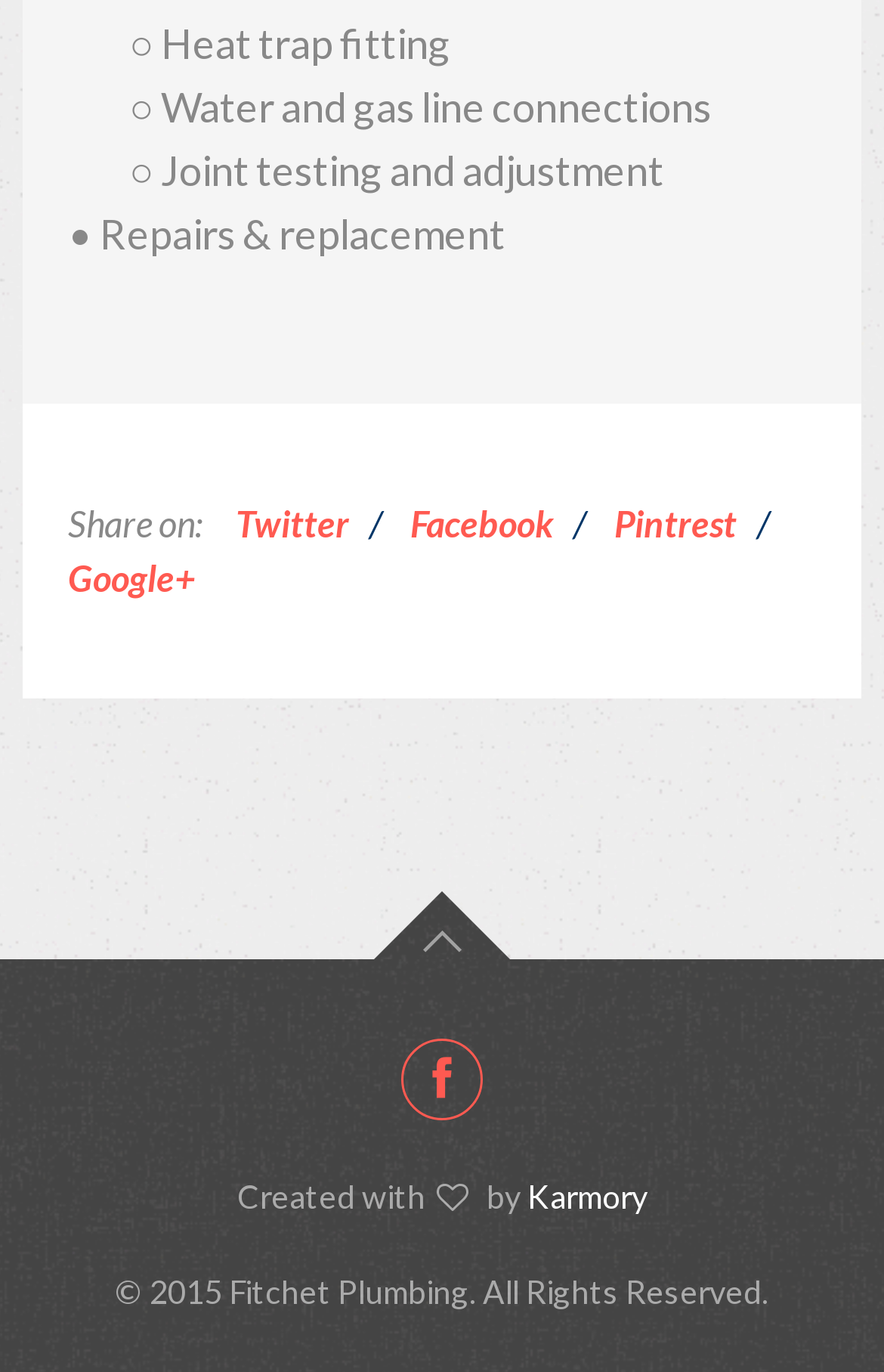Please reply to the following question using a single word or phrase: 
How many social media platforms are available for sharing?

4